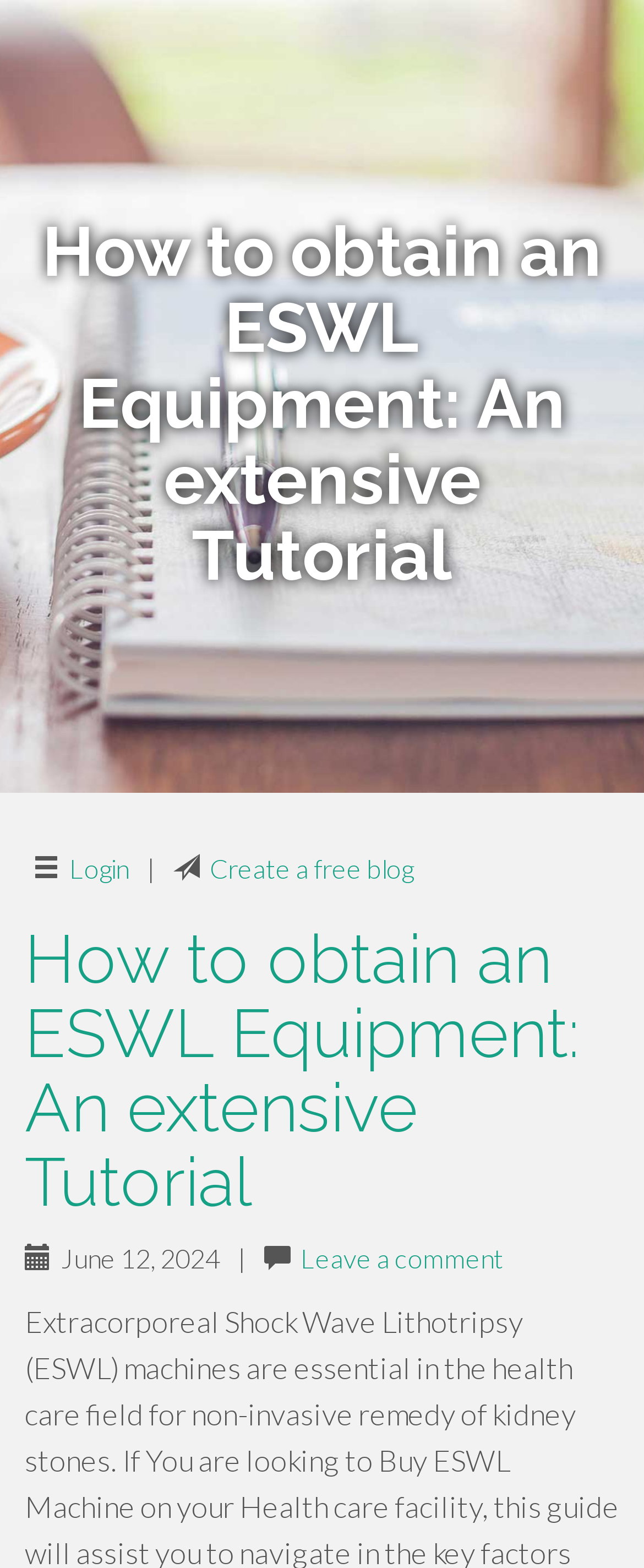Carefully observe the image and respond to the question with a detailed answer:
What is the position of the 'Login' link?

I determined the position of the 'Login' link by analyzing its bounding box coordinates. The y1 coordinate is 0.544, which indicates that it is located near the top of the page. The x1 coordinate is 0.108, which indicates that it is located near the right side of the page.